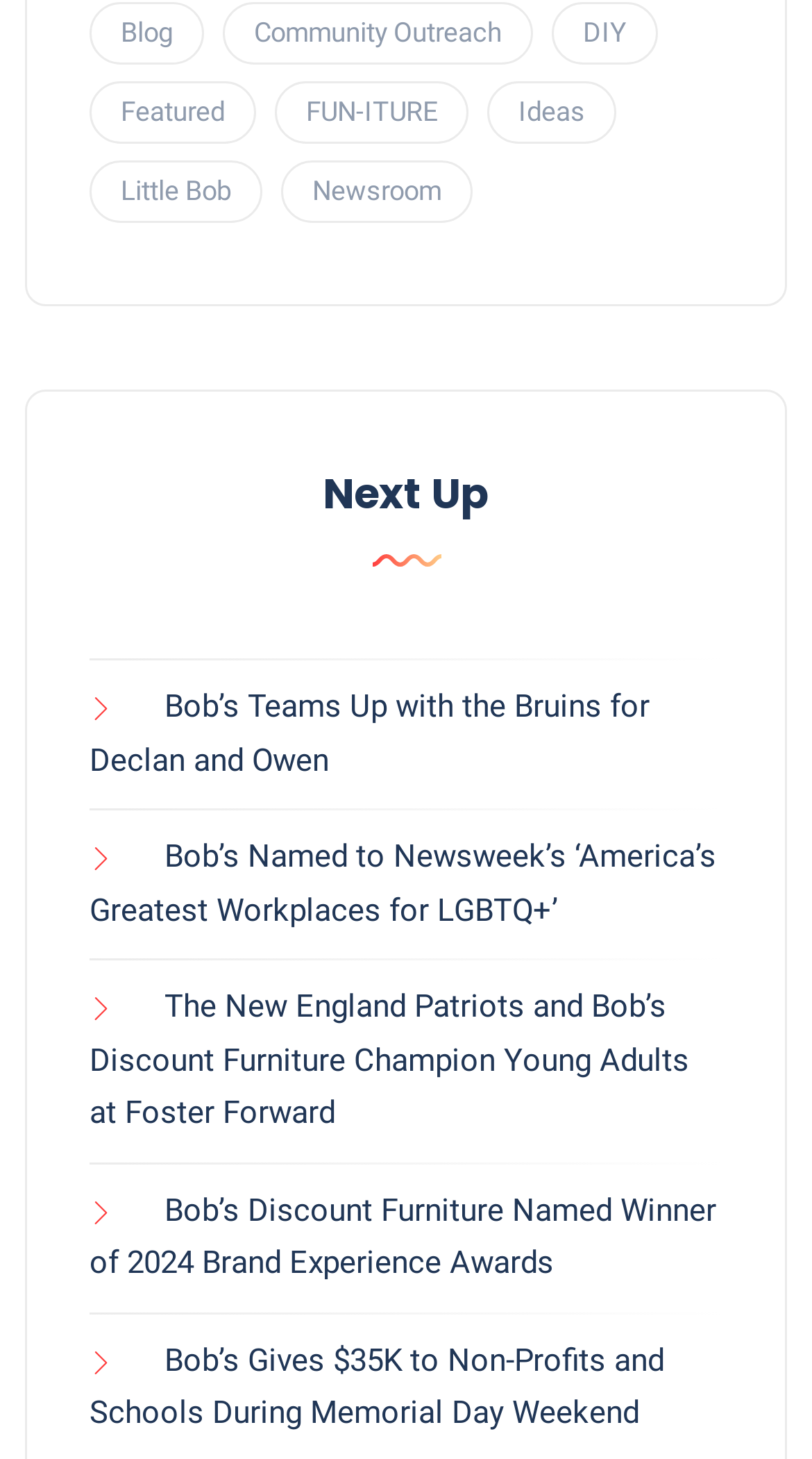Please identify the bounding box coordinates of the element on the webpage that should be clicked to follow this instruction: "Check out featured items". The bounding box coordinates should be given as four float numbers between 0 and 1, formatted as [left, top, right, bottom].

[0.11, 0.055, 0.315, 0.098]